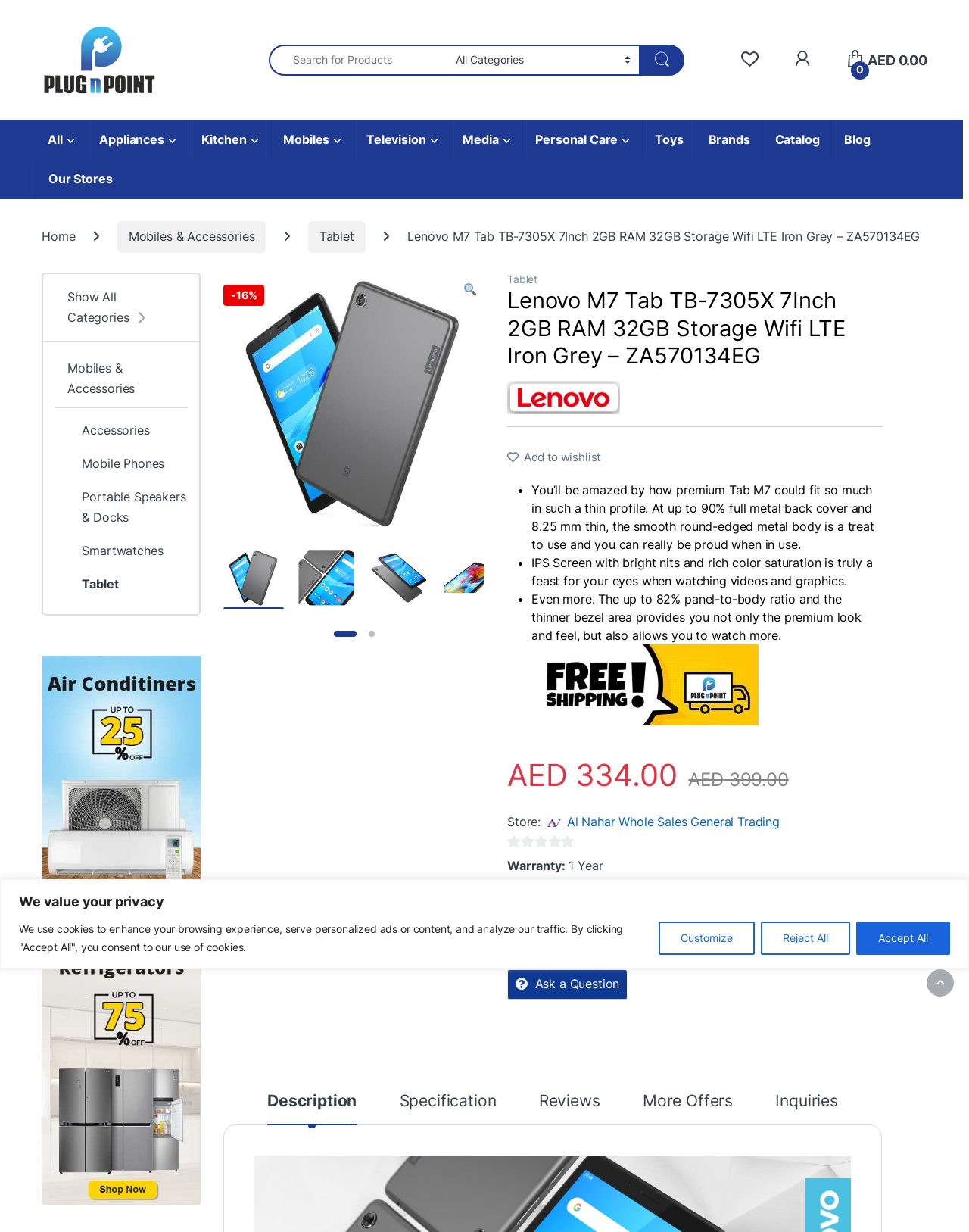Identify and provide the text content of the webpage's primary headline.

Lenovo M7 Tab TB-7305X 7Inch 2GB RAM 32GB Storage Wifi LTE Iron Grey – ZA570134EG